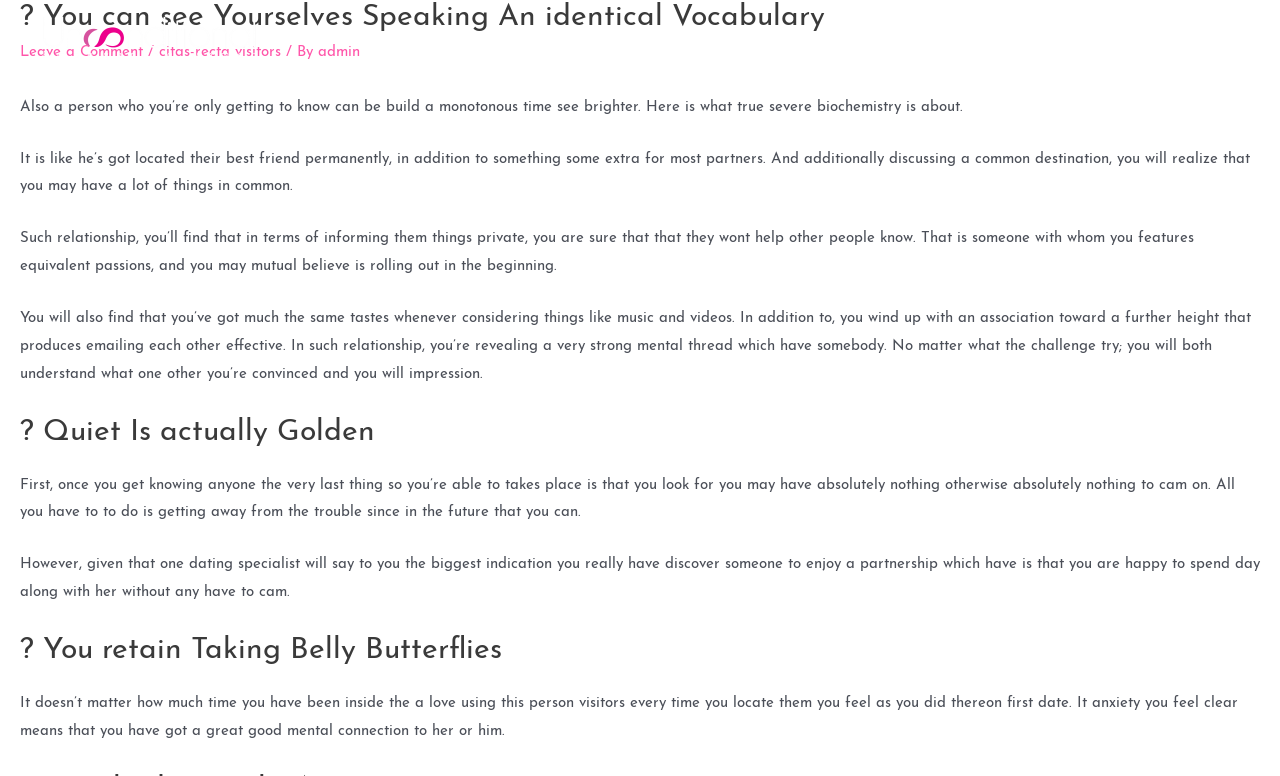Describe every aspect of the webpage comprehensively.

This webpage appears to be a blog post or article discussing relationships and personal connections. At the top, there is a link to "Unconditional Me" accompanied by an image, which is likely a logo or branding element. Below this, there is a navigation menu with four links: "Join Our Movement", "Social Awareness", "Our Images", and "Why It Is Important".

The main content of the page is divided into sections, each with a heading. The first section has a heading that matches the meta description, "? You can see Yourselves Speaking An identical Vocabulary – Unconditional Me". This section contains several paragraphs of text discussing the importance of finding someone with whom you share a deep connection, including being able to share private thoughts and having mutual interests.

Below this, there are three more sections, each with its own heading: "? Quiet Is actually Golden", "? You retain Taking Belly Butterflies", and an unnamed section. These sections continue the discussion of relationships, focusing on the importance of being comfortable with silence, feeling nervous excitement when with someone, and having a strong mental connection.

Throughout the page, there are several links, including "Leave a Comment", "citas-recta visitors", and "admin", which suggest that the page is part of a larger website or community.